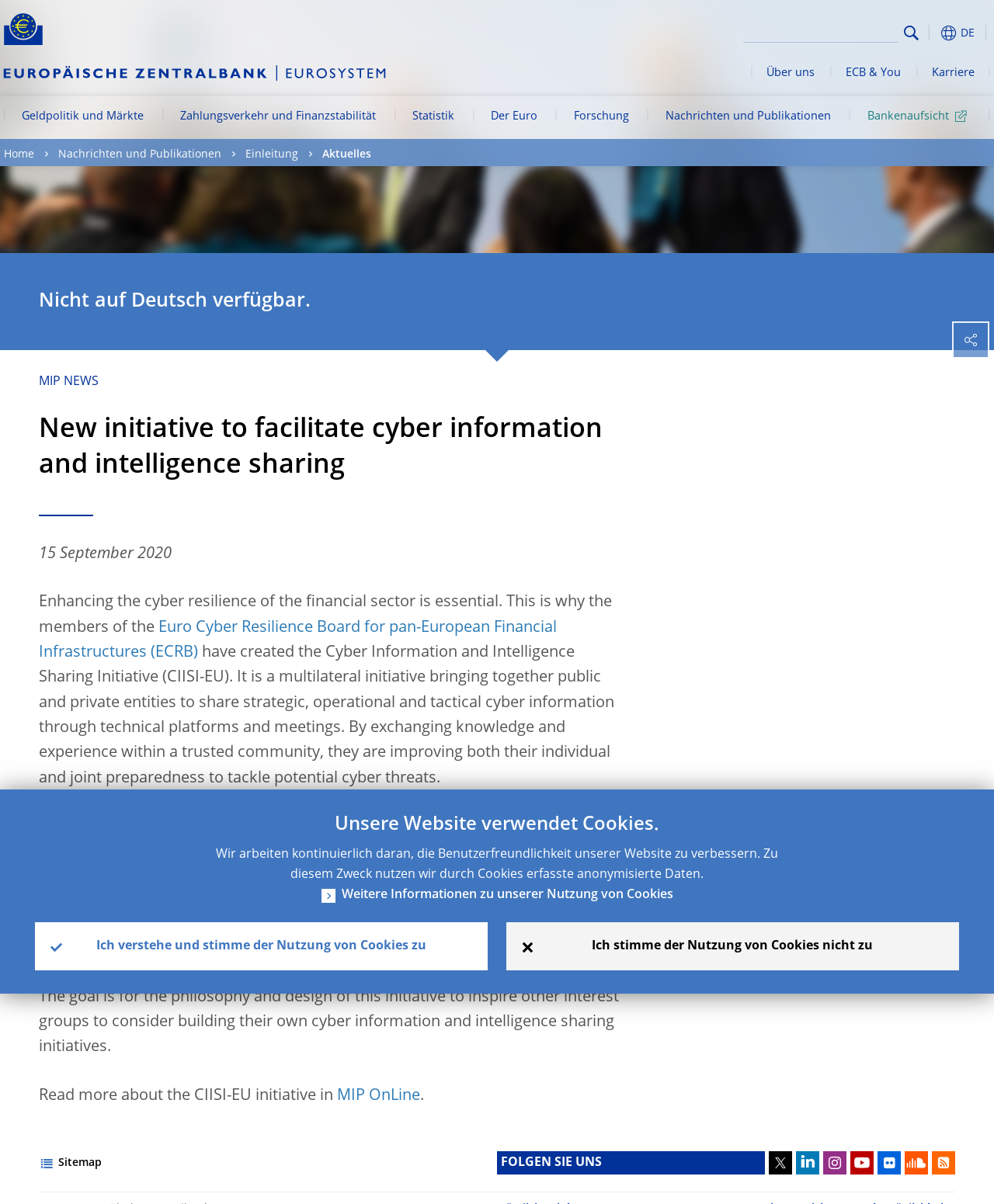Please pinpoint the bounding box coordinates for the region I should click to adhere to this instruction: "Visit the European Central Bank homepage".

[0.0, 0.054, 0.392, 0.067]